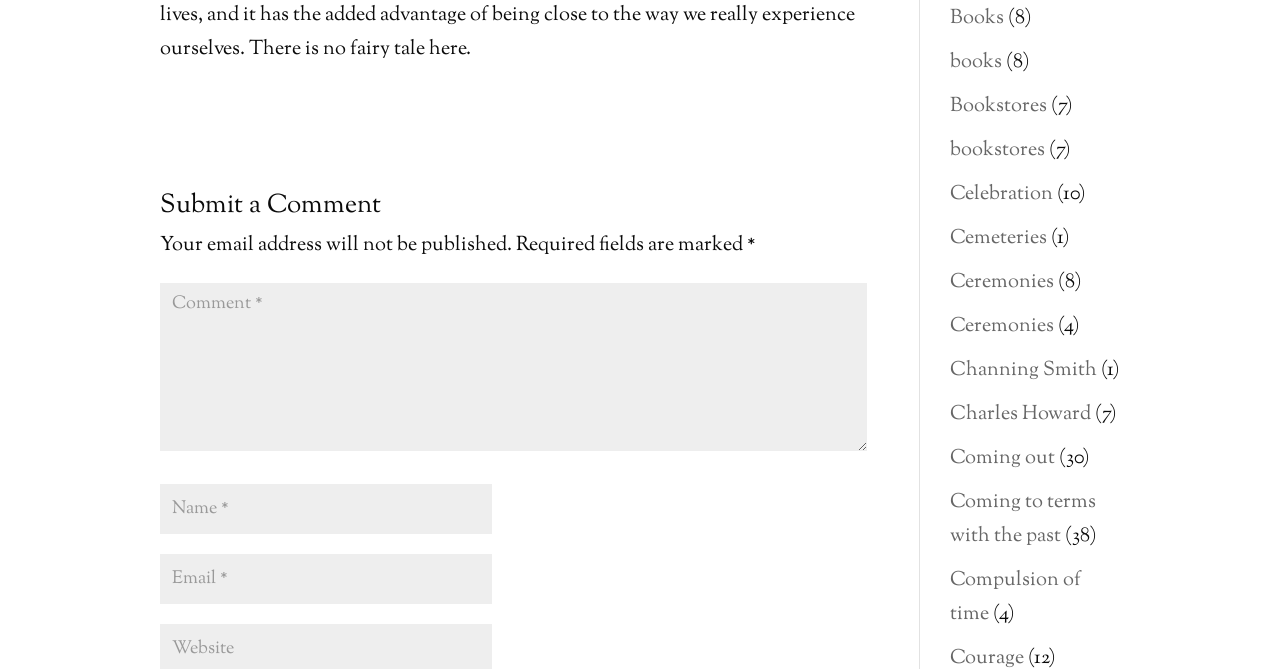What is the purpose of the webpage?
Based on the content of the image, thoroughly explain and answer the question.

The webpage appears to be a comment submission form, as indicated by the heading 'Submit a Comment' and the presence of text boxes for entering a comment, name, and email address.